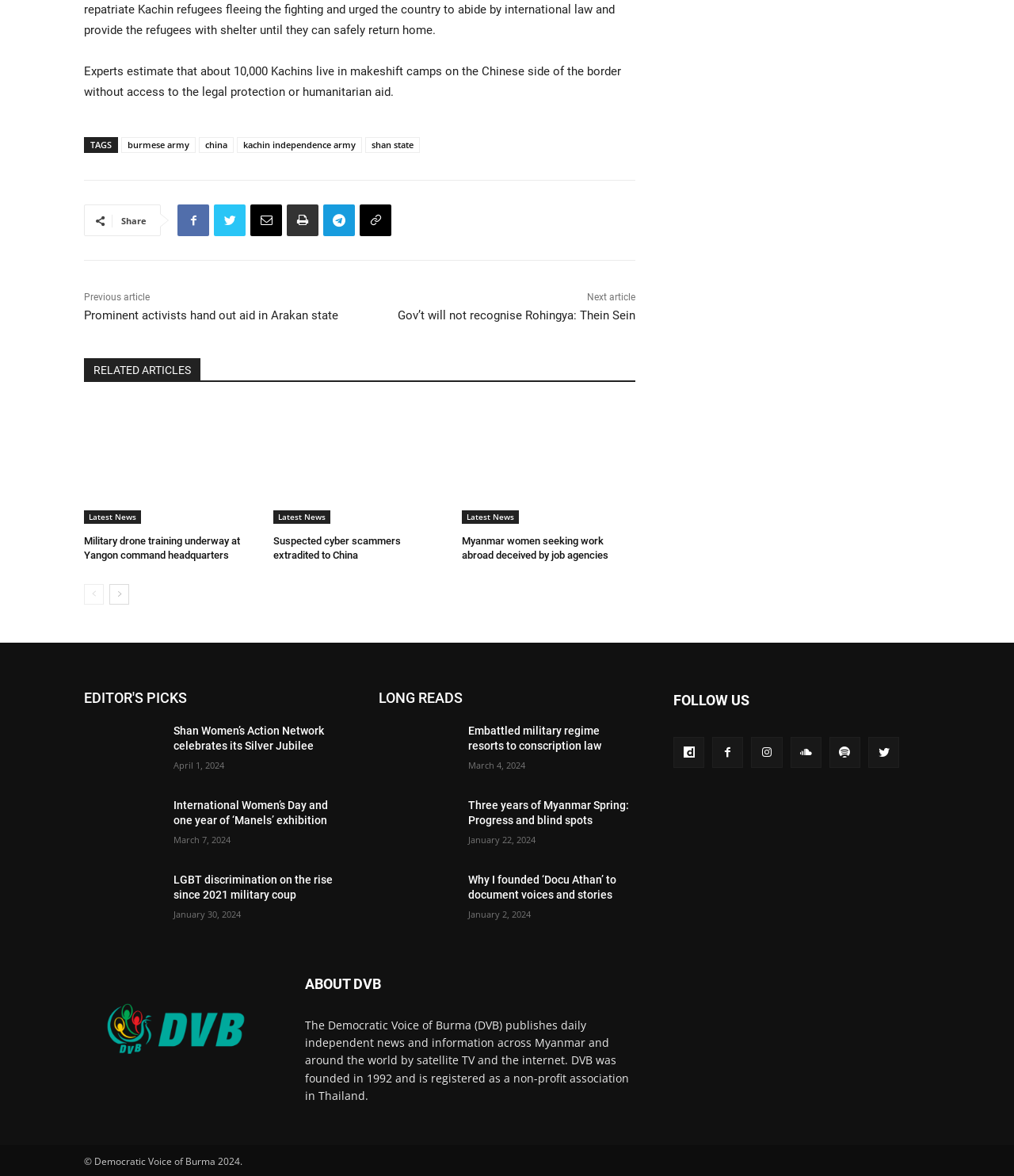Locate the bounding box coordinates of the area where you should click to accomplish the instruction: "Follow DVB on social media".

[0.664, 0.626, 0.695, 0.653]